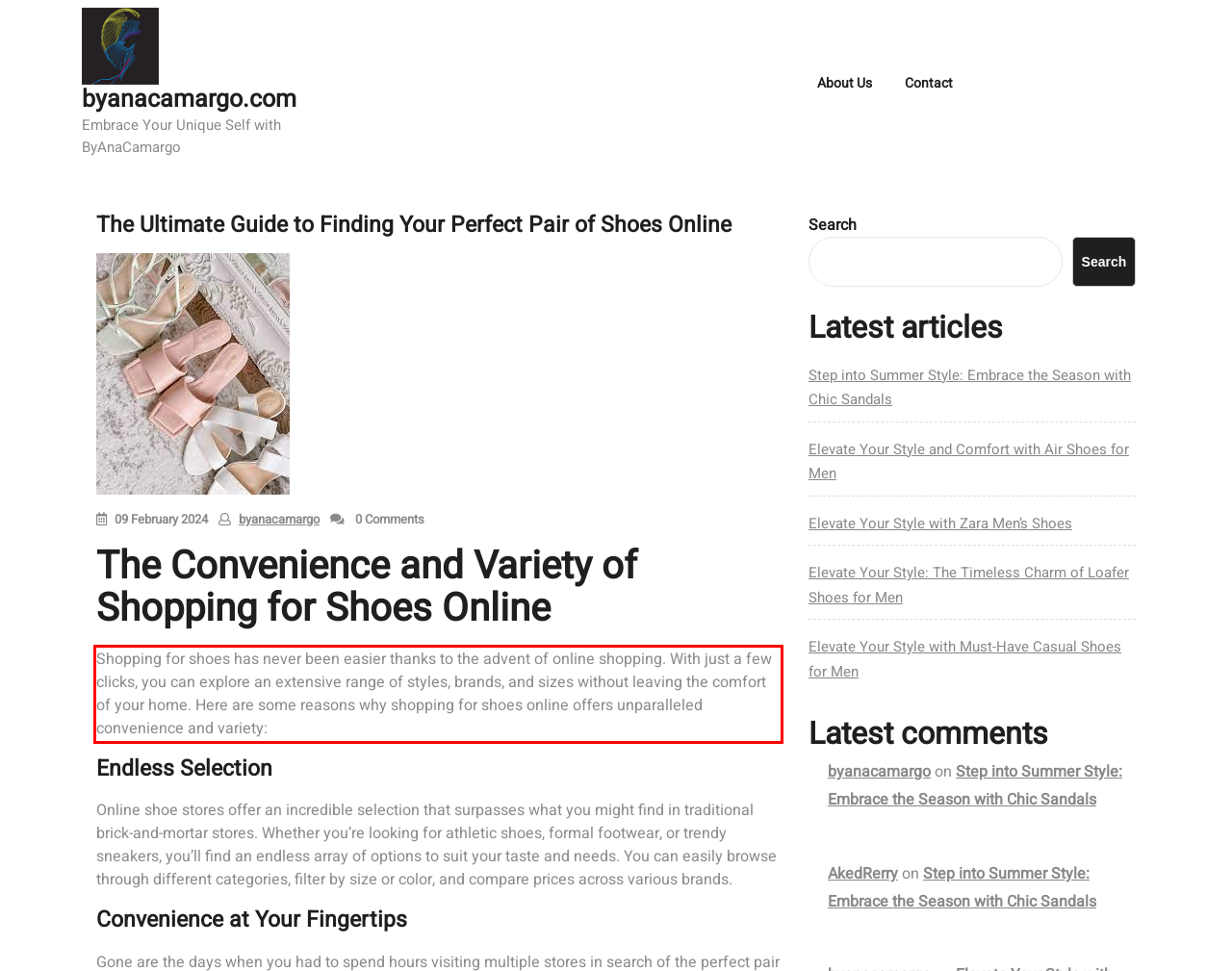View the screenshot of the webpage and identify the UI element surrounded by a red bounding box. Extract the text contained within this red bounding box.

Shopping for shoes has never been easier thanks to the advent of online shopping. With just a few clicks, you can explore an extensive range of styles, brands, and sizes without leaving the comfort of your home. Here are some reasons why shopping for shoes online offers unparalleled convenience and variety: